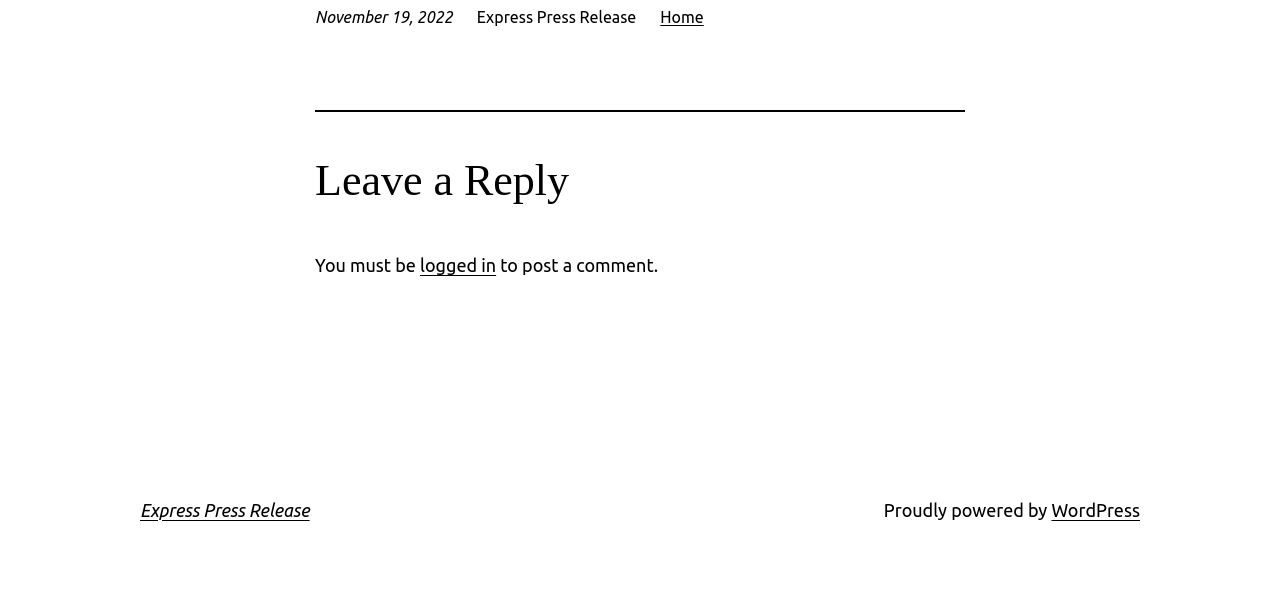What is the purpose of the link 'logged in'?
From the image, respond using a single word or phrase.

To post a comment